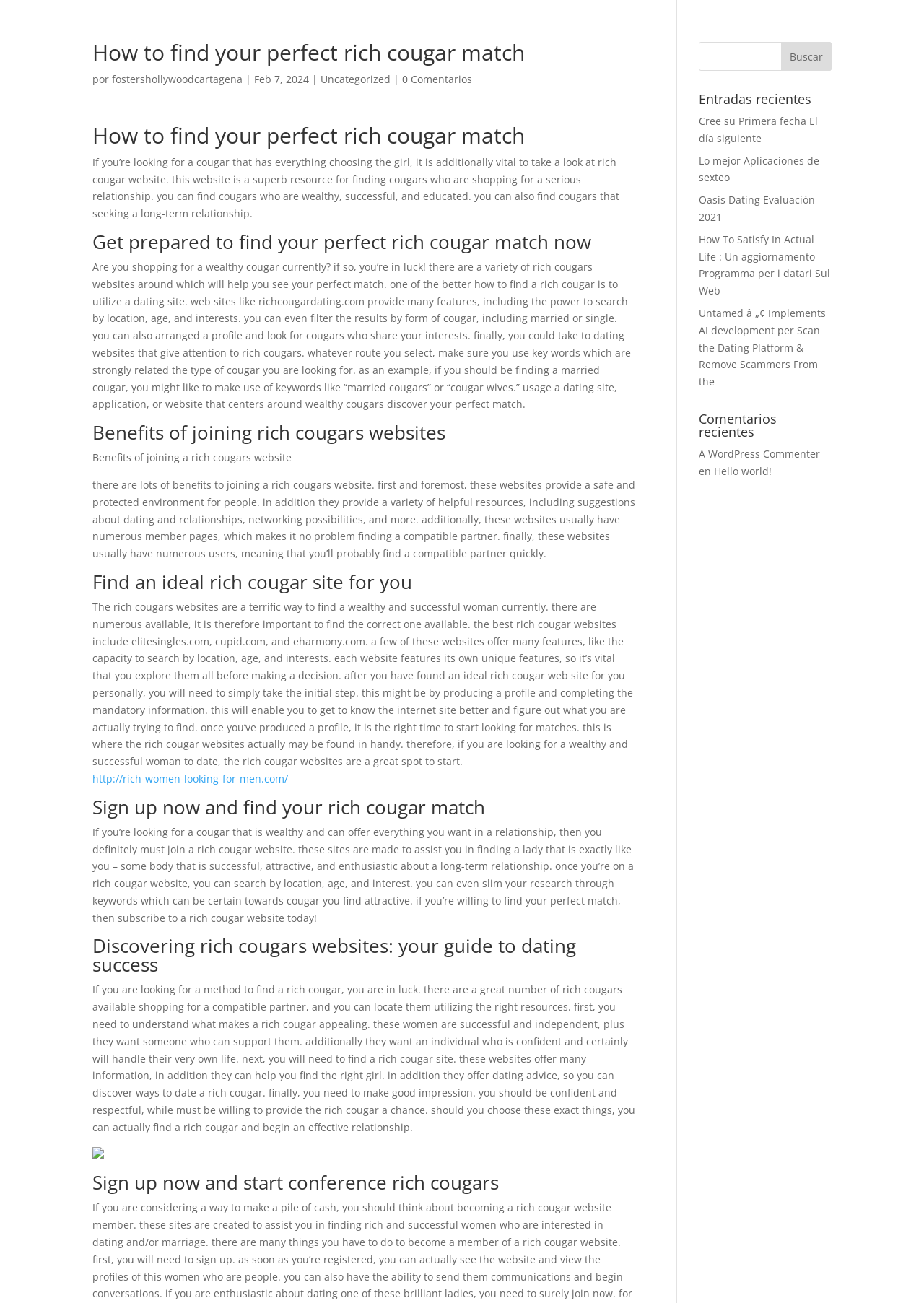Identify the bounding box coordinates of the specific part of the webpage to click to complete this instruction: "View 'Entradas recientes'".

[0.756, 0.071, 0.9, 0.086]